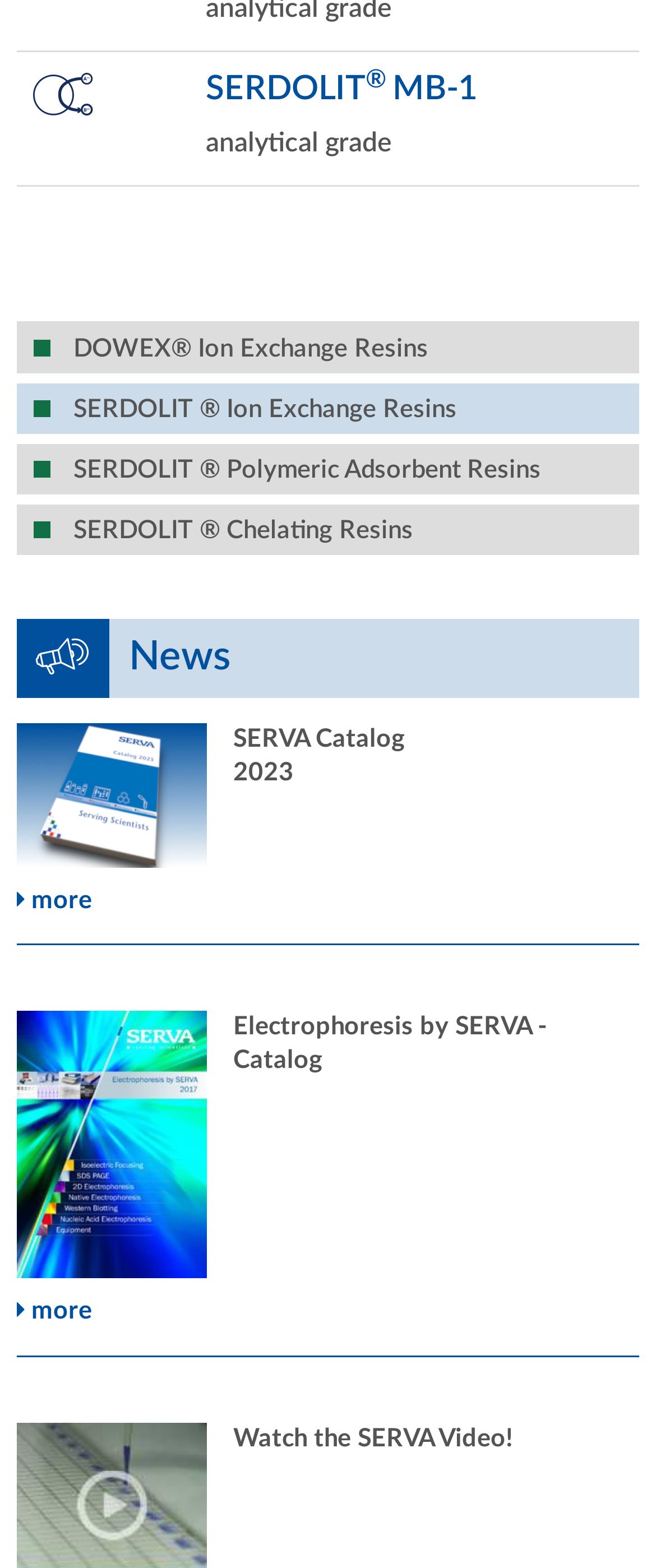Identify the bounding box coordinates for the region to click in order to carry out this instruction: "Click on SERDOLIT® MB-1 analytical grade". Provide the coordinates using four float numbers between 0 and 1, formatted as [left, top, right, bottom].

[0.314, 0.043, 0.975, 0.102]